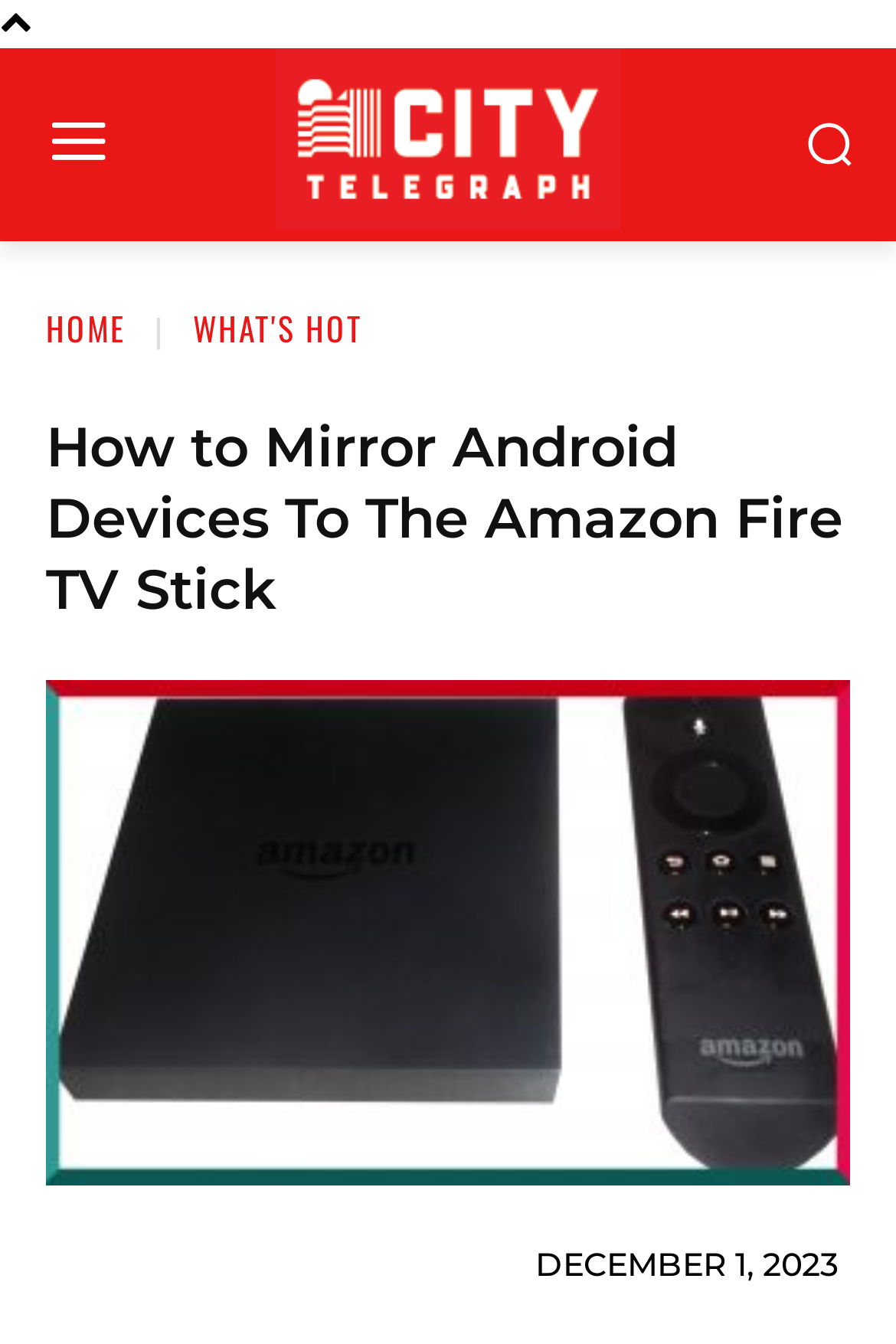Based on the element description What's Hot, identify the bounding box coordinates for the UI element. The coordinates should be in the format (top-left x, top-left y, bottom-right x, bottom-right y) and within the 0 to 1 range.

[0.215, 0.225, 0.405, 0.261]